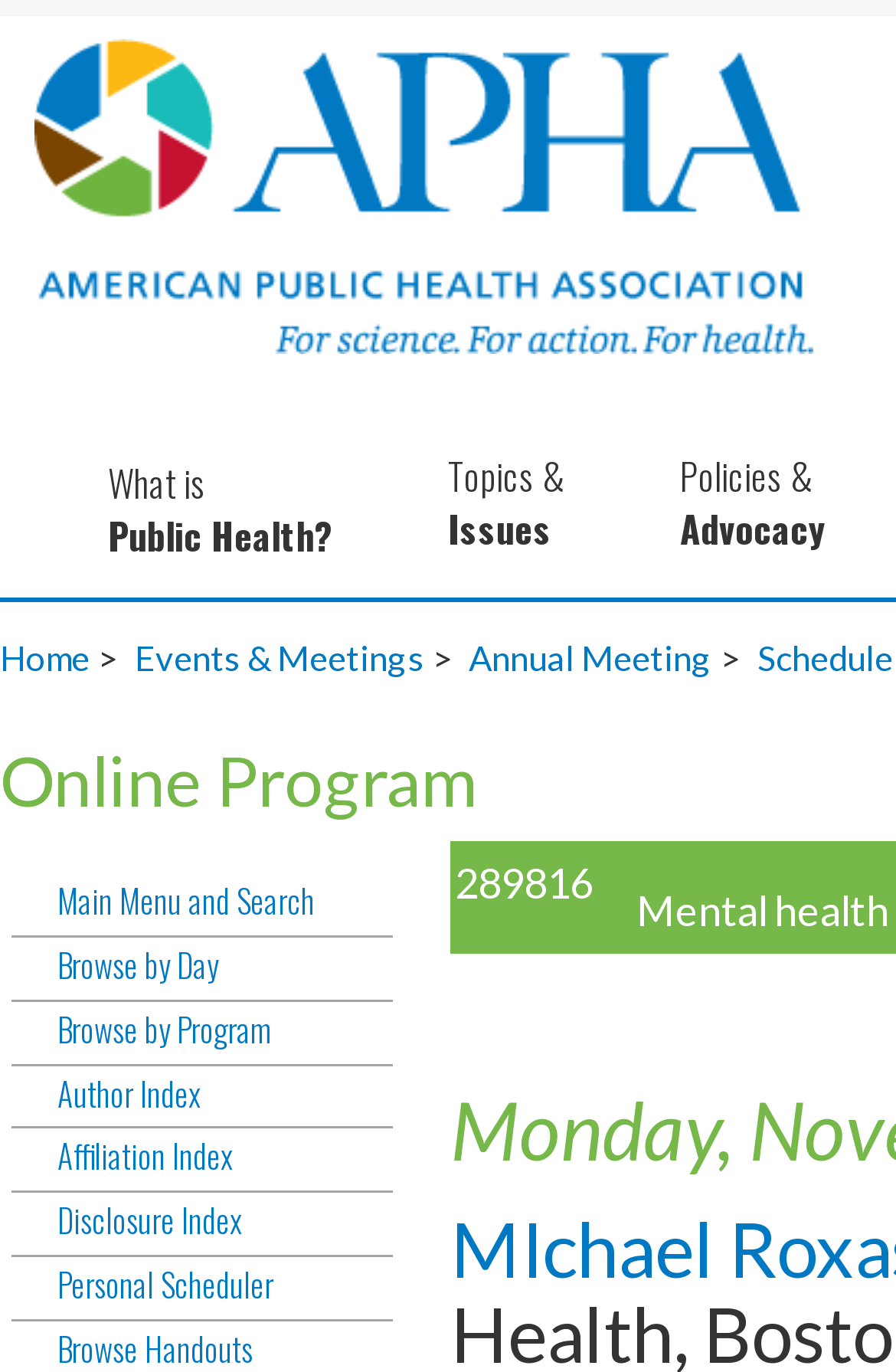How many ways can you browse the event schedule?
Using the image provided, answer with just one word or phrase.

4